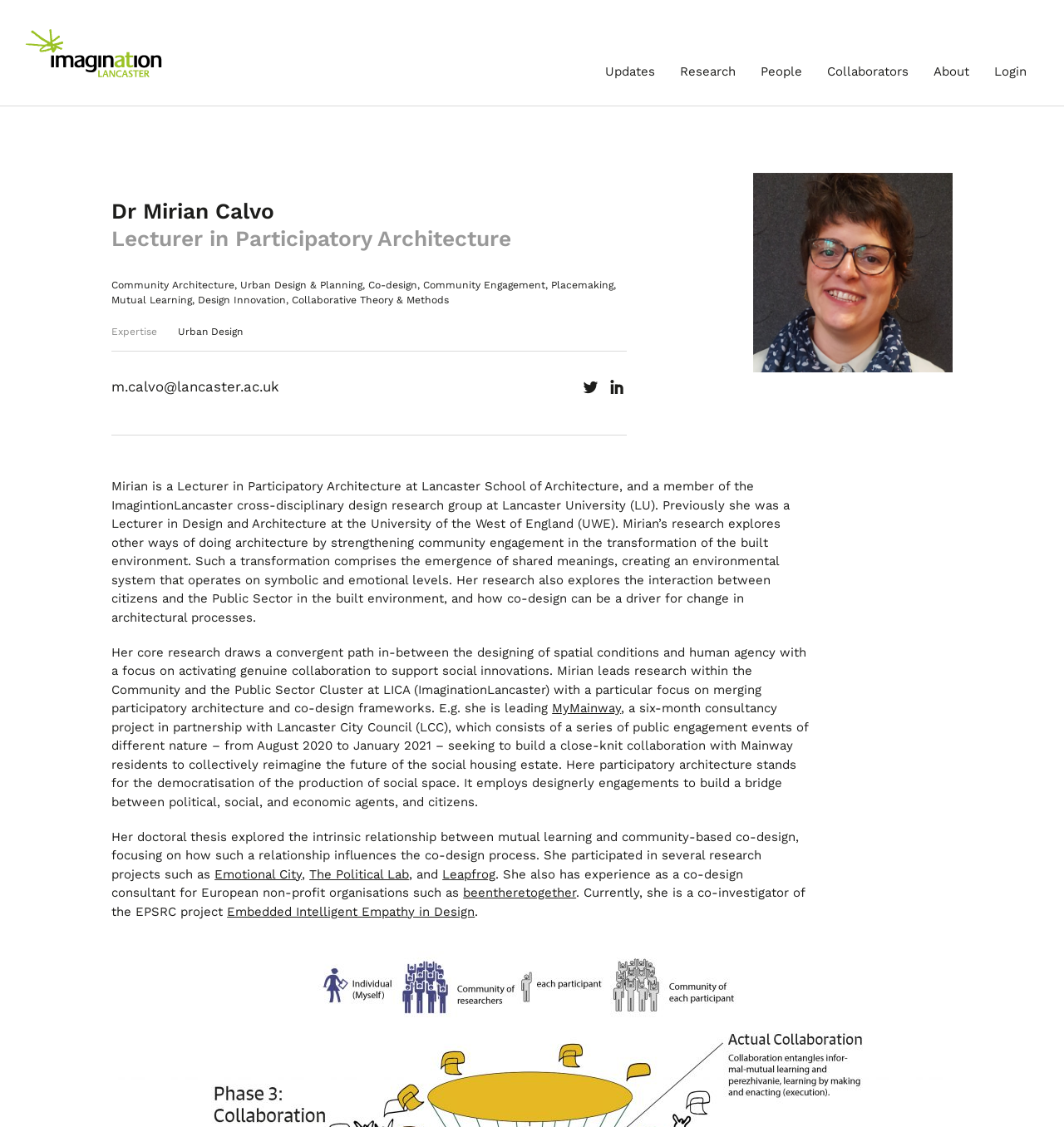Please identify the bounding box coordinates of the area that needs to be clicked to follow this instruction: "Read about Dr Mirian Calvo".

[0.105, 0.176, 0.589, 0.2]